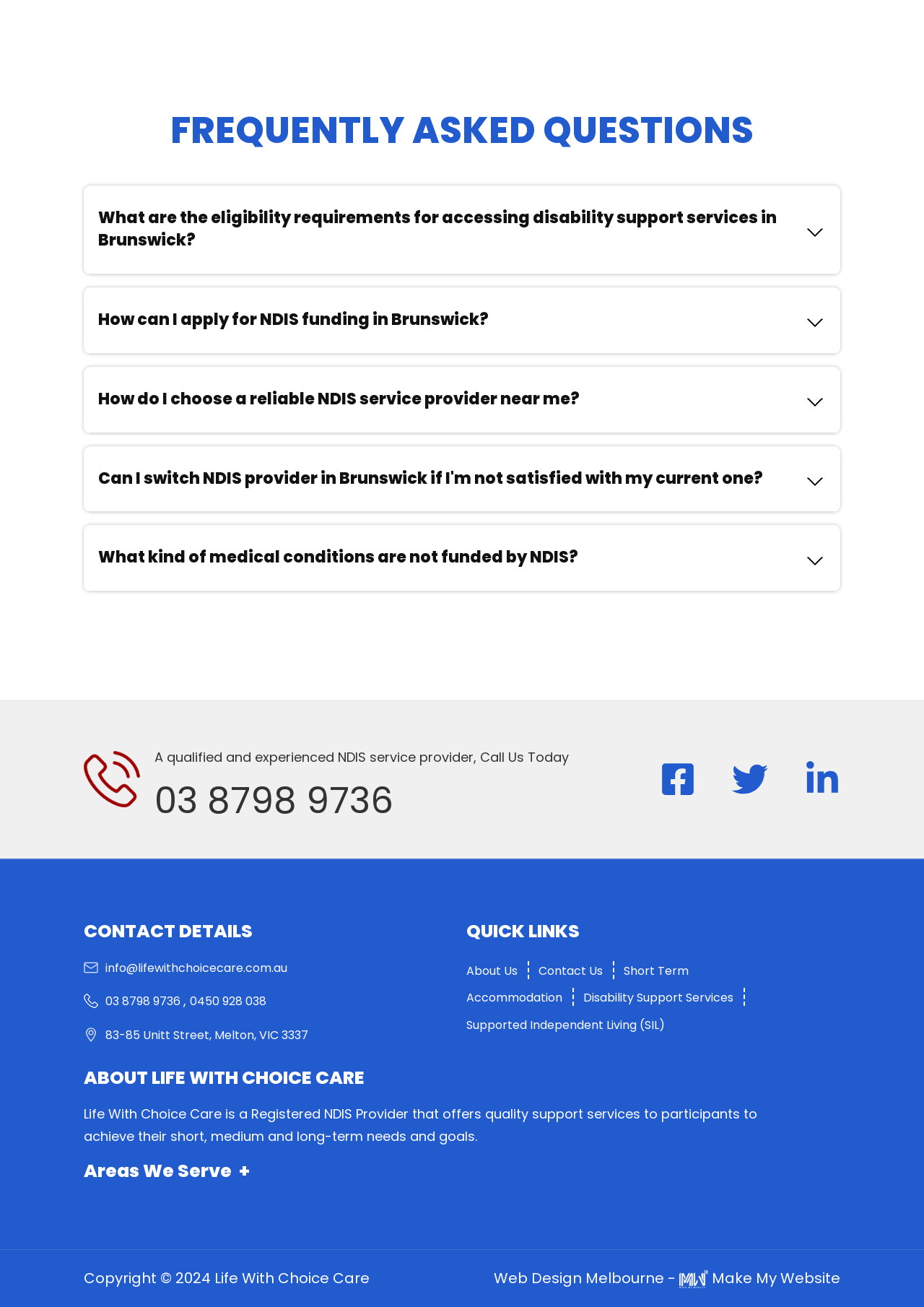Can I switch NDIS provider in Brunswick if I'm not satisfied with my current one?
Answer with a single word or phrase by referring to the visual content.

Yes